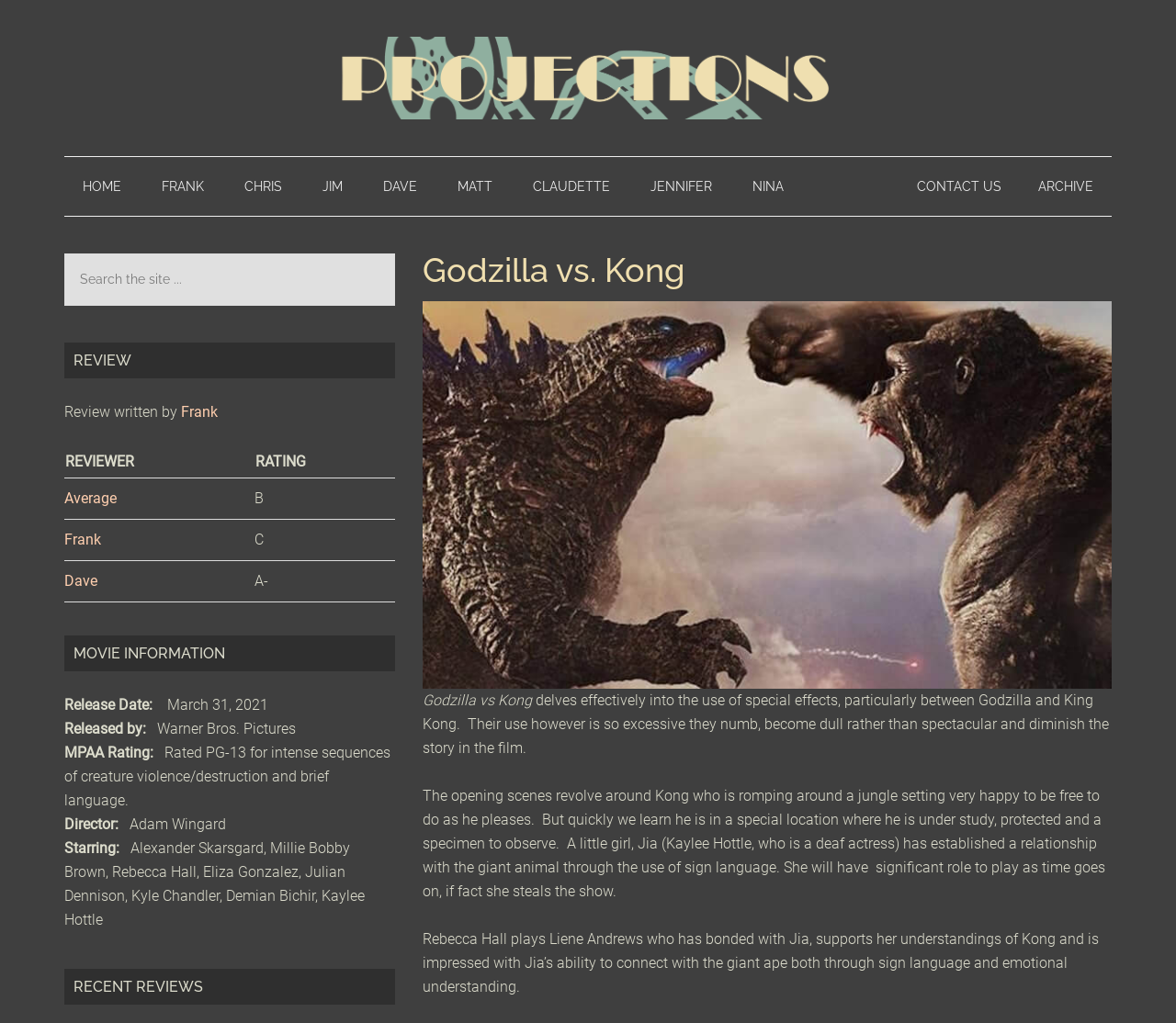Can you show the bounding box coordinates of the region to click on to complete the task described in the instruction: "Read the review written by Frank"?

[0.154, 0.394, 0.185, 0.411]